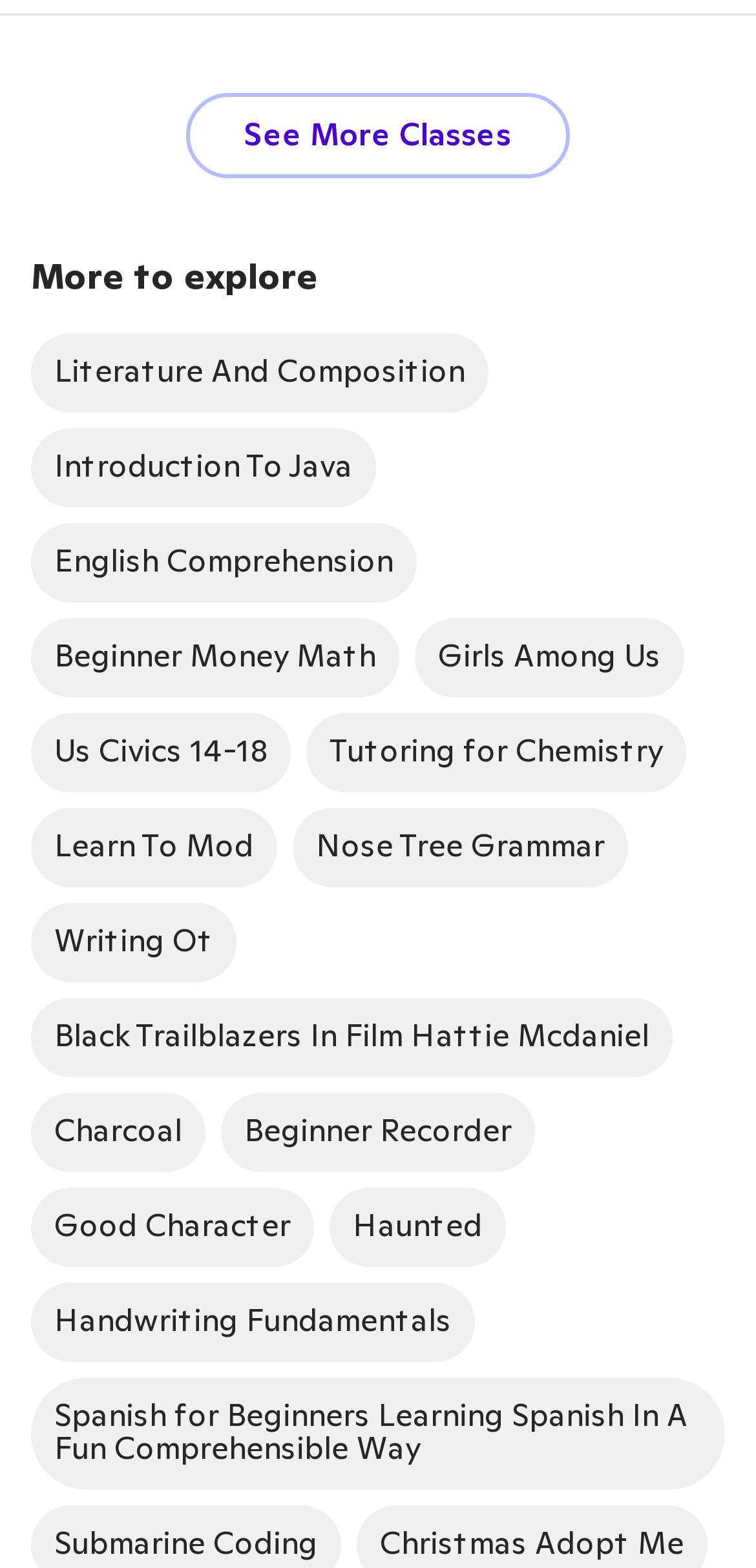Is there a class related to Java?
Please analyze the image and answer the question with as much detail as possible.

Yes, there is a class related to Java, which is 'Introduction To Java' located at the top left of the webpage with a bounding box coordinate of [0.041, 0.273, 0.497, 0.324].